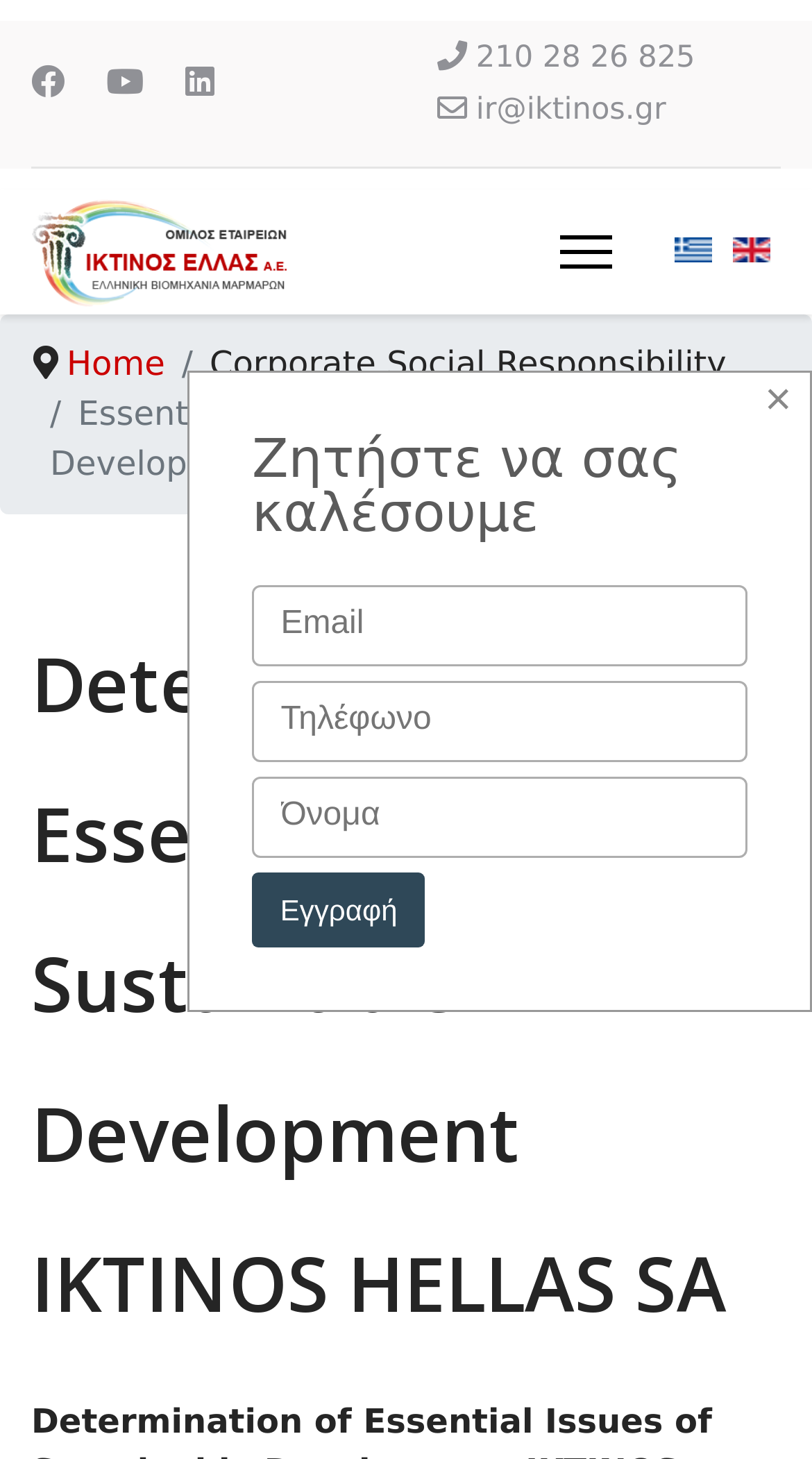Please identify the bounding box coordinates of the clickable region that I should interact with to perform the following instruction: "Click Εγγραφή". The coordinates should be expressed as four float numbers between 0 and 1, i.e., [left, top, right, bottom].

[0.31, 0.598, 0.524, 0.649]